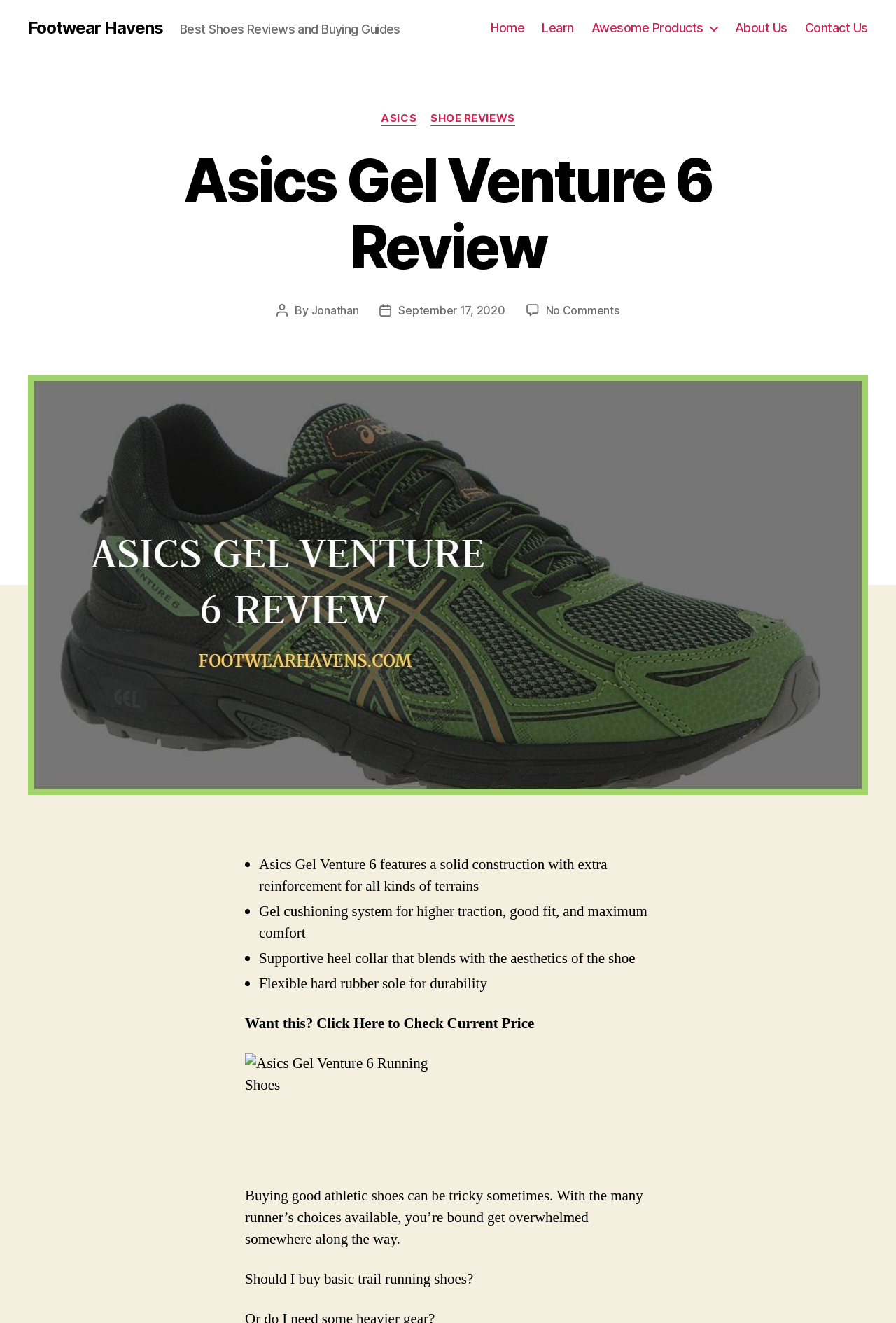Please mark the bounding box coordinates of the area that should be clicked to carry out the instruction: "Read recent posts".

None